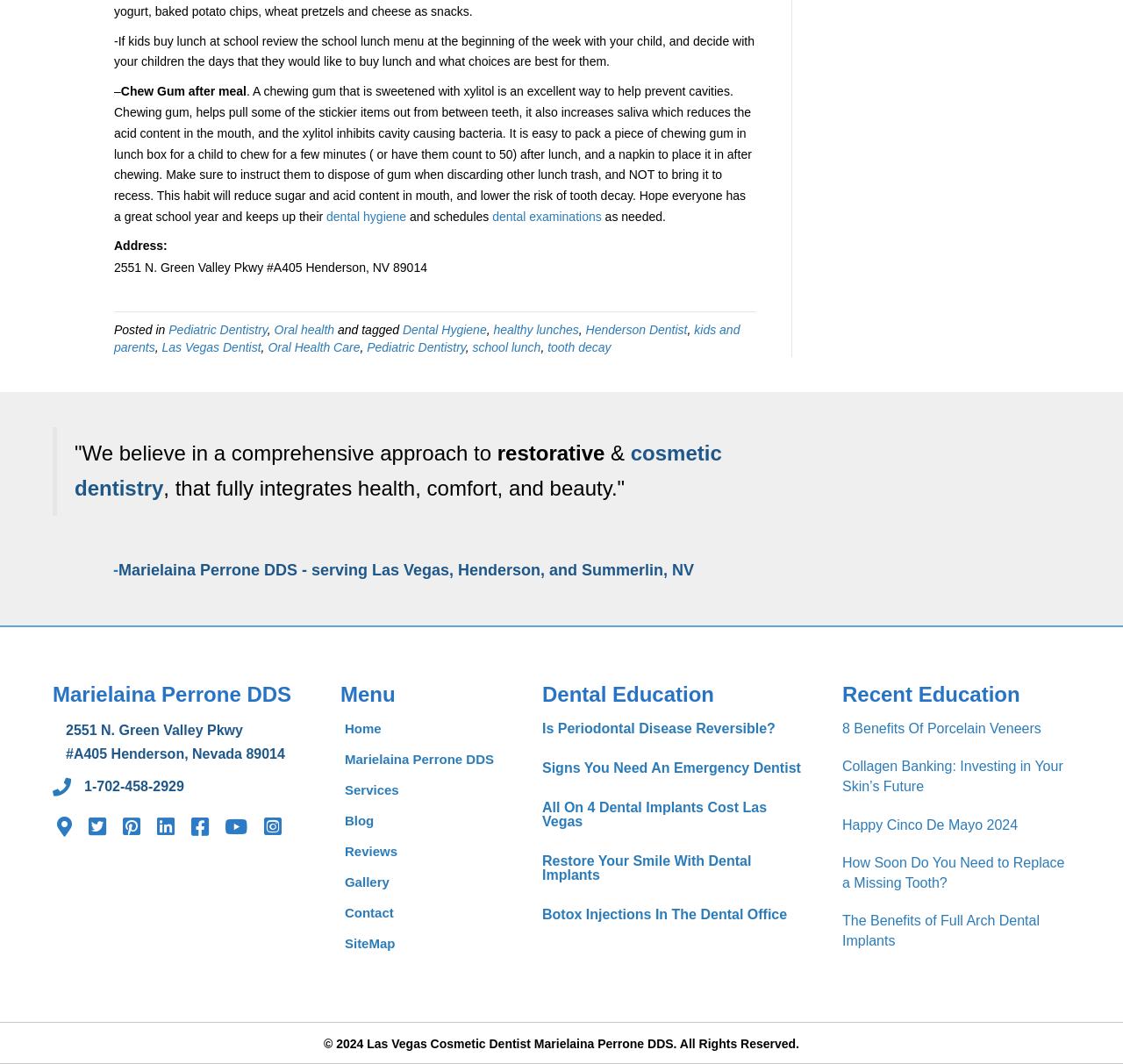From the webpage screenshot, predict the bounding box coordinates (top-left x, top-left y, bottom-right x, bottom-right y) for the UI element described here: Pediatric Dentistry

[0.15, 0.303, 0.238, 0.317]